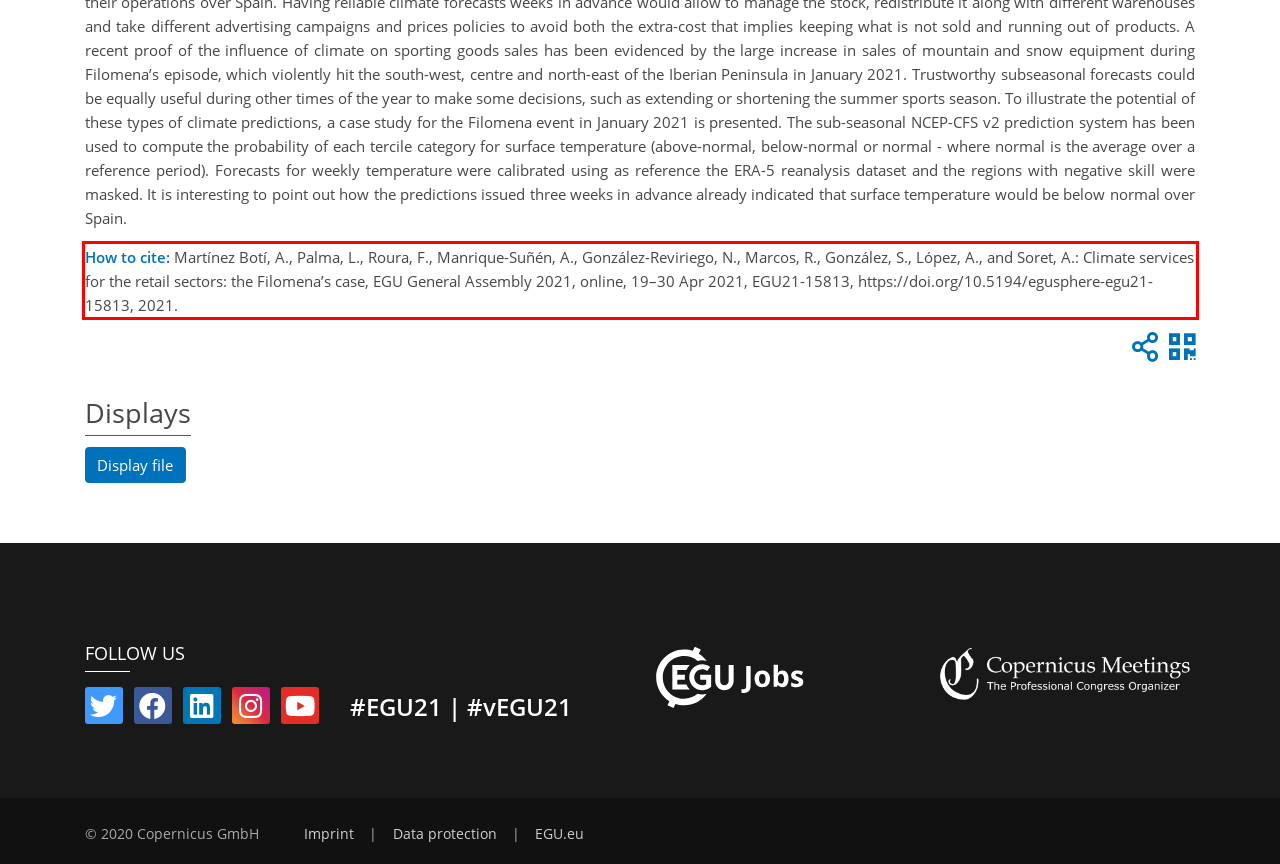Inspect the webpage screenshot that has a red bounding box and use OCR technology to read and display the text inside the red bounding box.

How to cite: Martínez Botí, A., Palma, L., Roura, F., Manrique-Suñén, A., González-Reviriego, N., Marcos, R., González, S., López, A., and Soret, A.: Climate services for the retail sectors: the Filomena’s case, EGU General Assembly 2021, online, 19–30 Apr 2021, EGU21-15813, https://doi.org/10.5194/egusphere-egu21-15813, 2021.